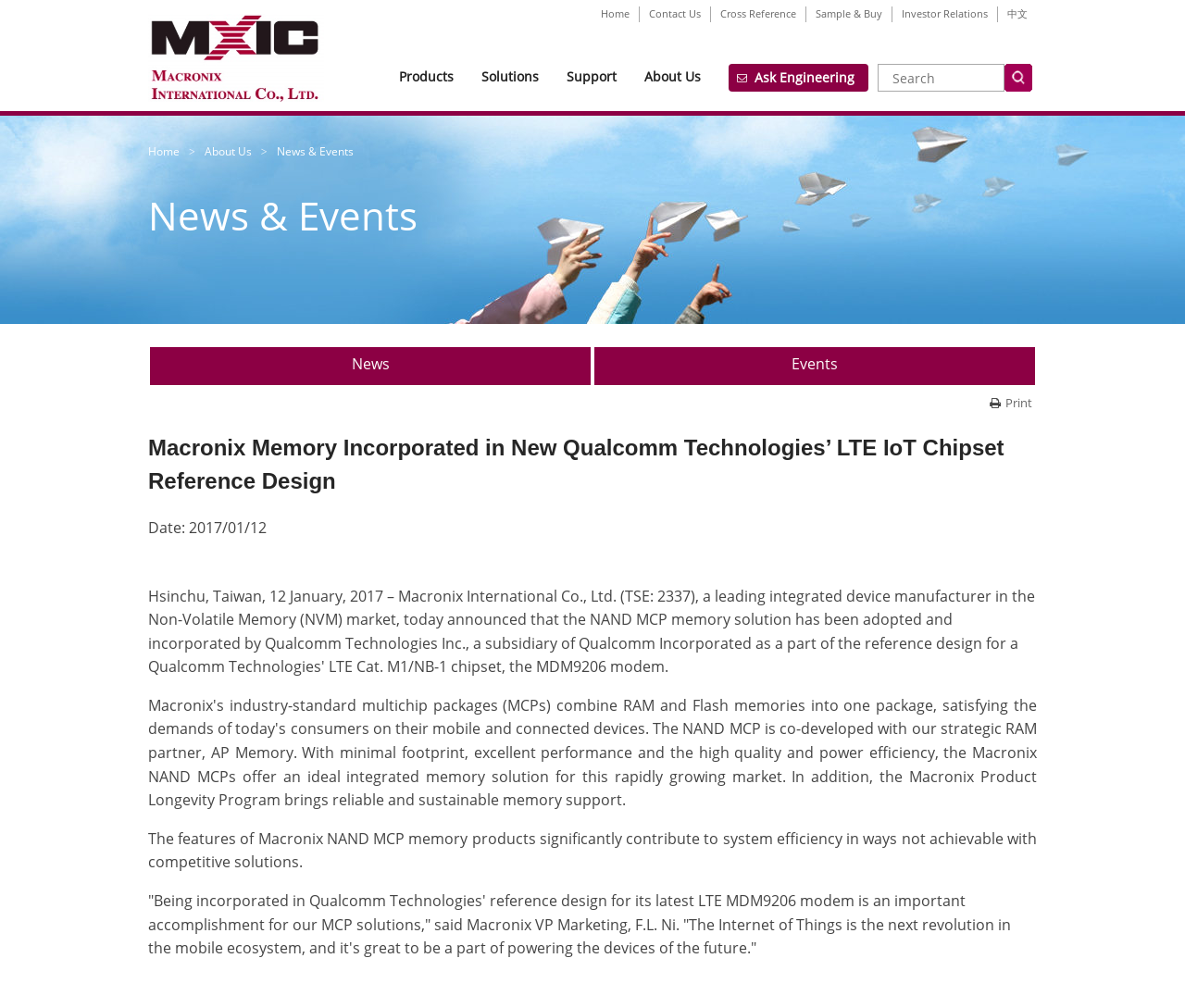Carefully examine the image and provide an in-depth answer to the question: What is the language option available on the webpage?

The language option available on the webpage is '中文', which is Chinese, indicating that the website provides content in multiple languages.